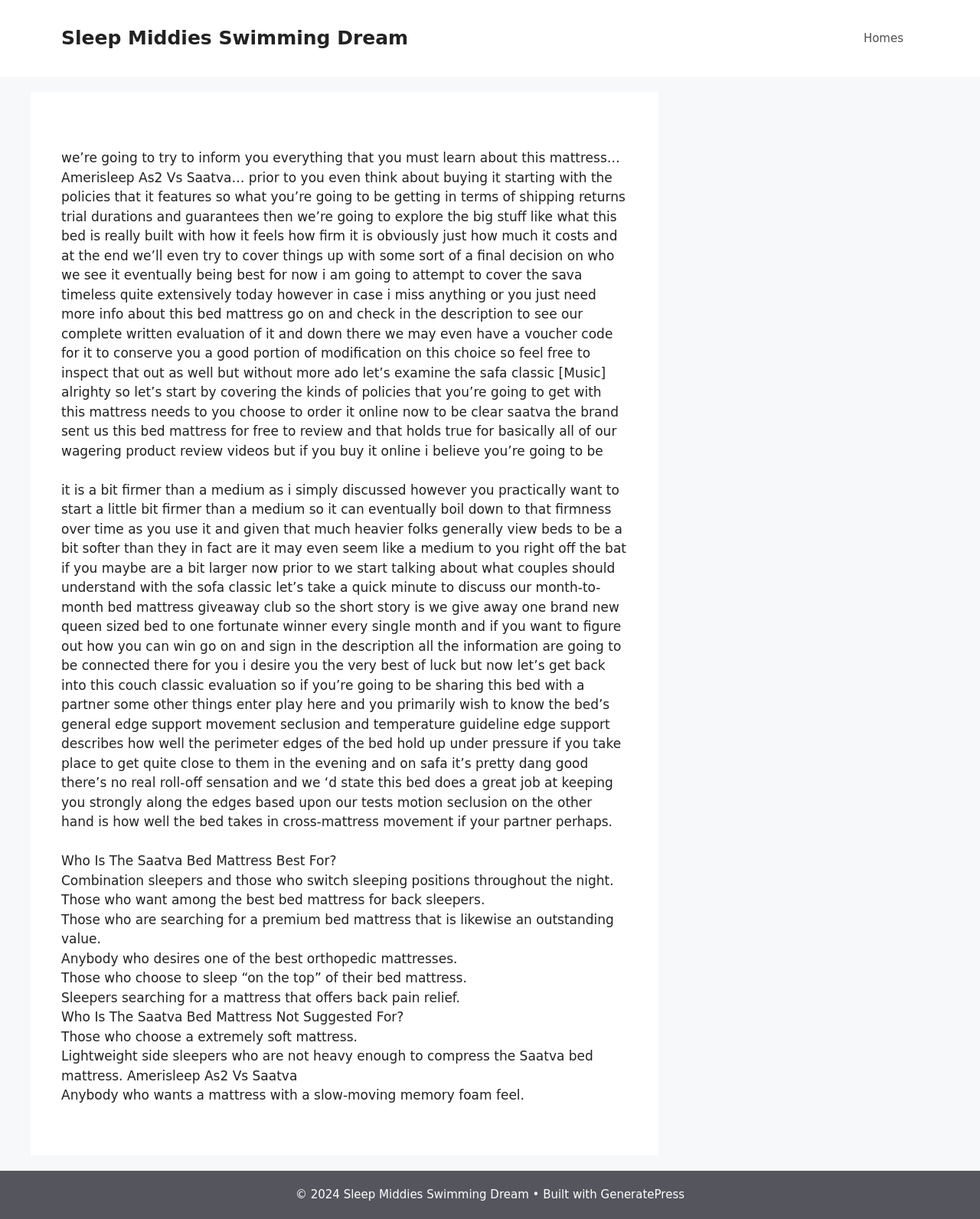Please provide a one-word or phrase answer to the question: 
What type of sleepers is the Saatva mattress suitable for?

Back sleepers and others